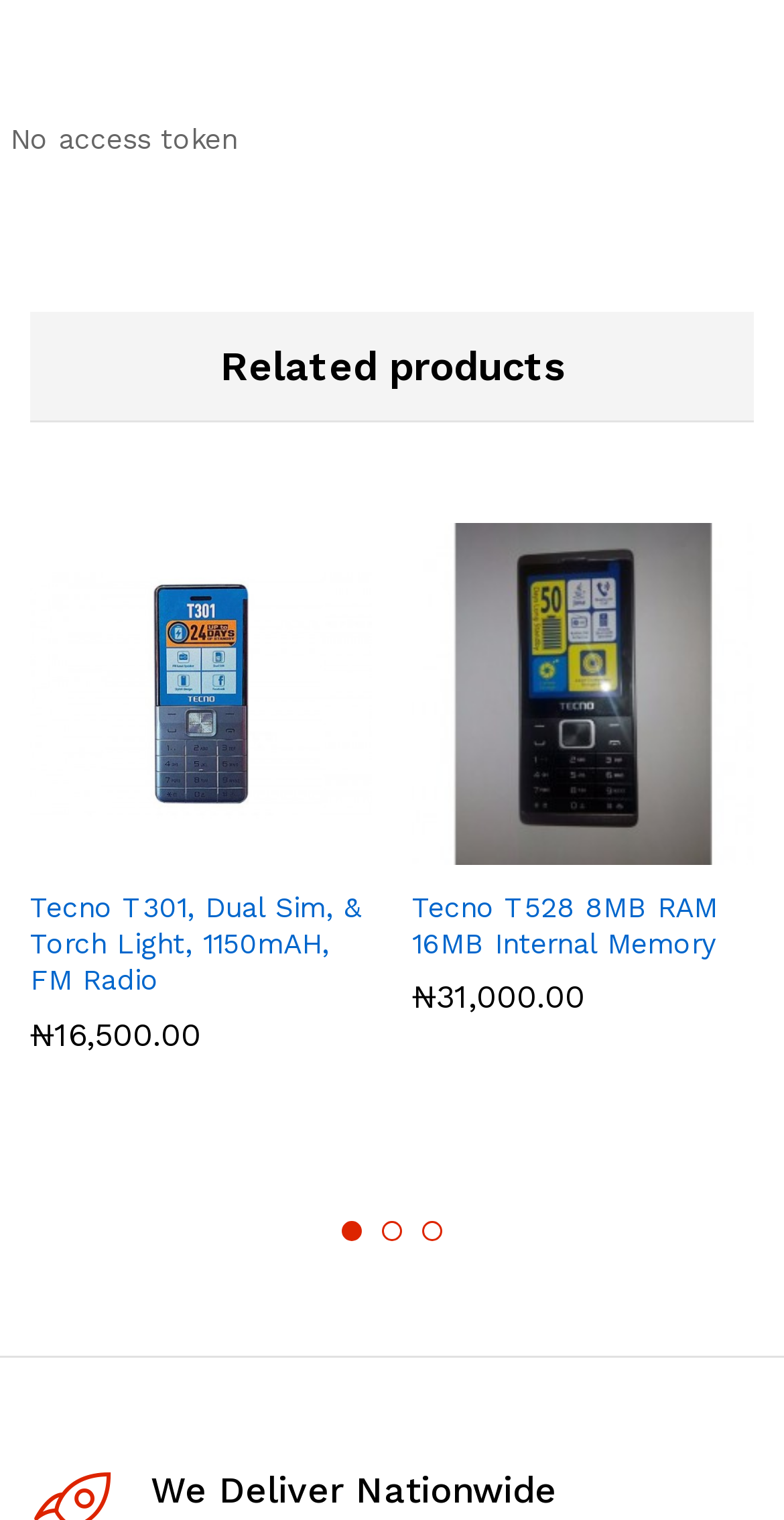Utilize the details in the image to thoroughly answer the following question: What is the text on the first button in the tab list?

I looked at the tab list and found the first button, which has the text '1' on it.